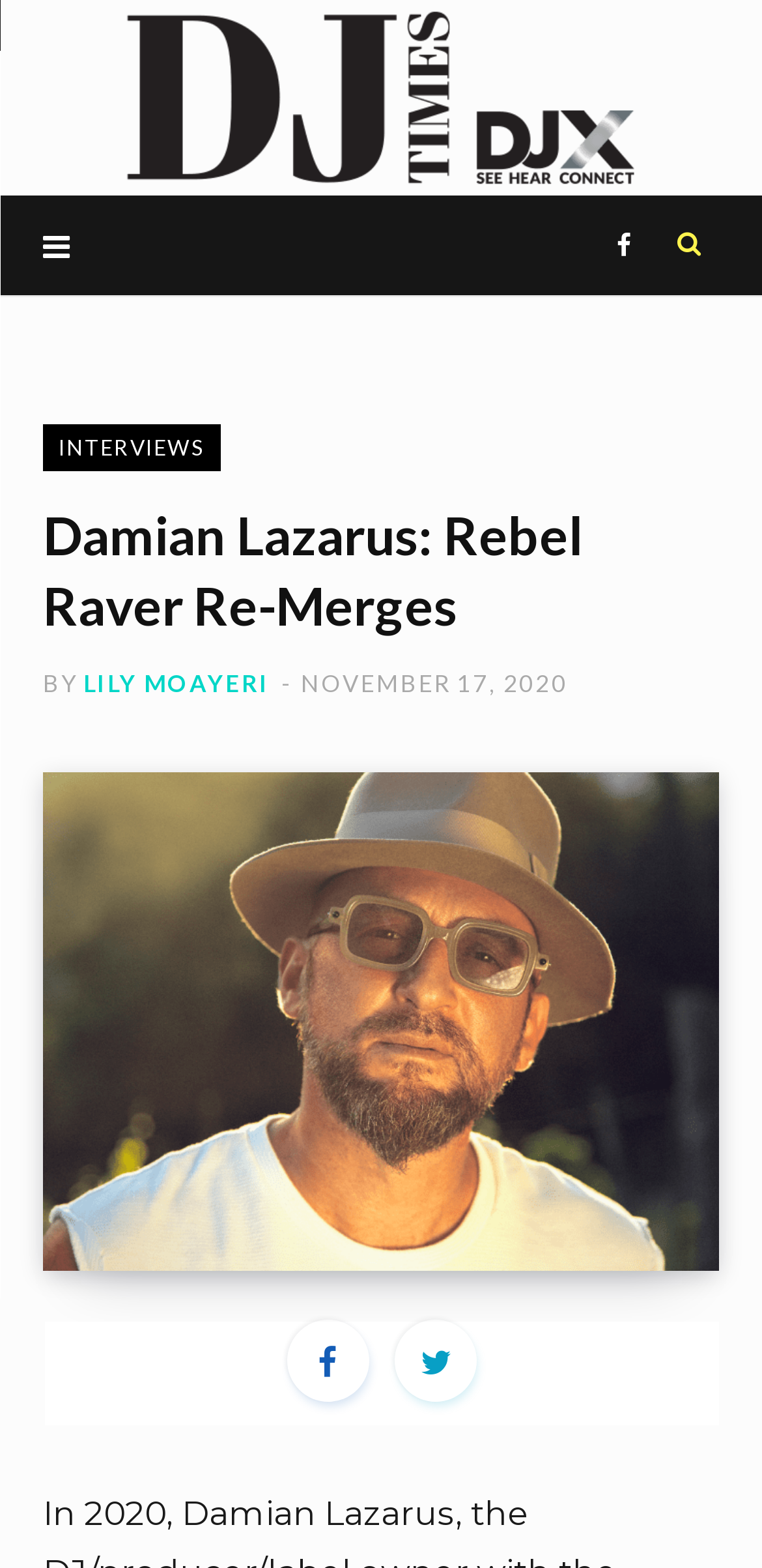What social media platform is linked in the top right corner?
Please give a detailed and thorough answer to the question, covering all relevant points.

The social media platform linked in the top right corner can be identified by the Facebook icon '' which is located in the top right corner of the webpage.